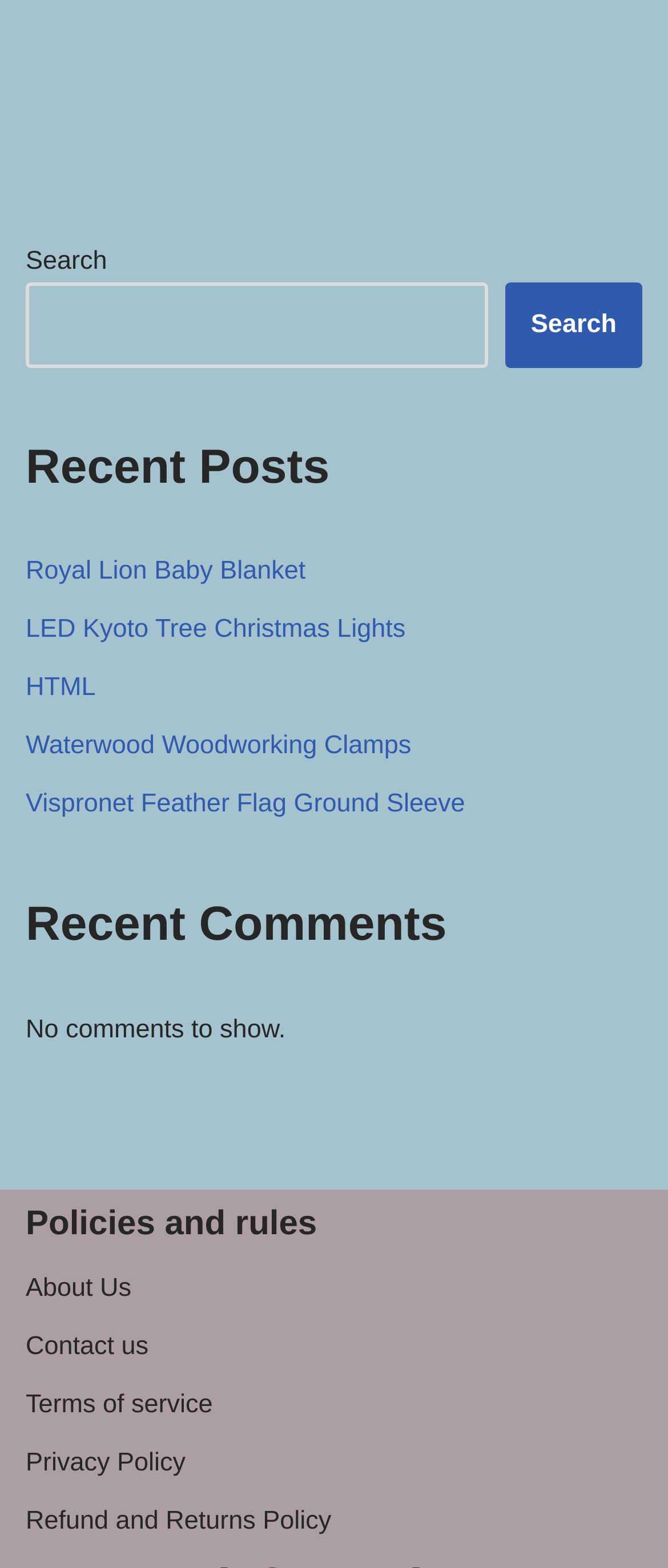How many links are there under Recent Posts?
Using the image as a reference, give a one-word or short phrase answer.

5